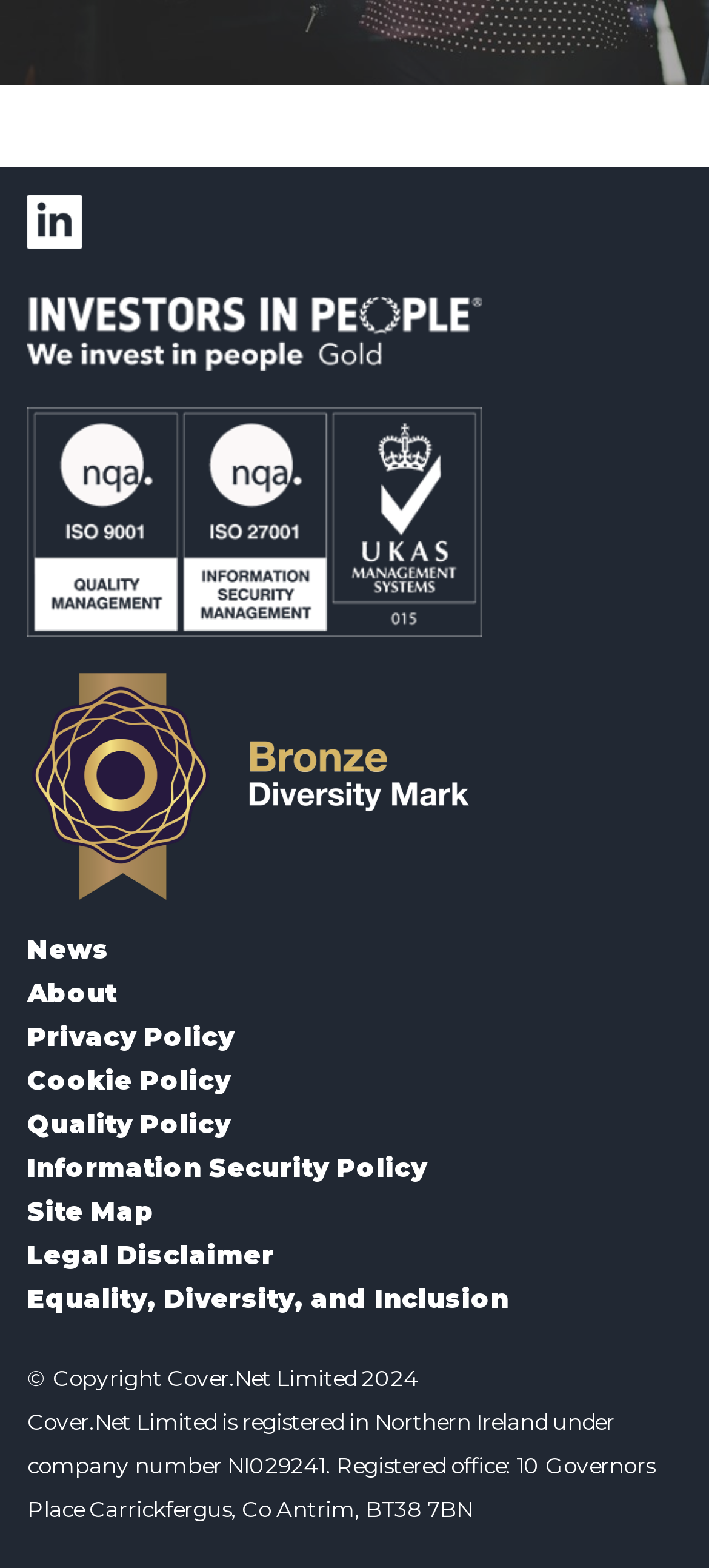Identify the bounding box coordinates of the clickable region required to complete the instruction: "Read Privacy Policy". The coordinates should be given as four float numbers within the range of 0 and 1, i.e., [left, top, right, bottom].

[0.038, 0.648, 0.331, 0.675]